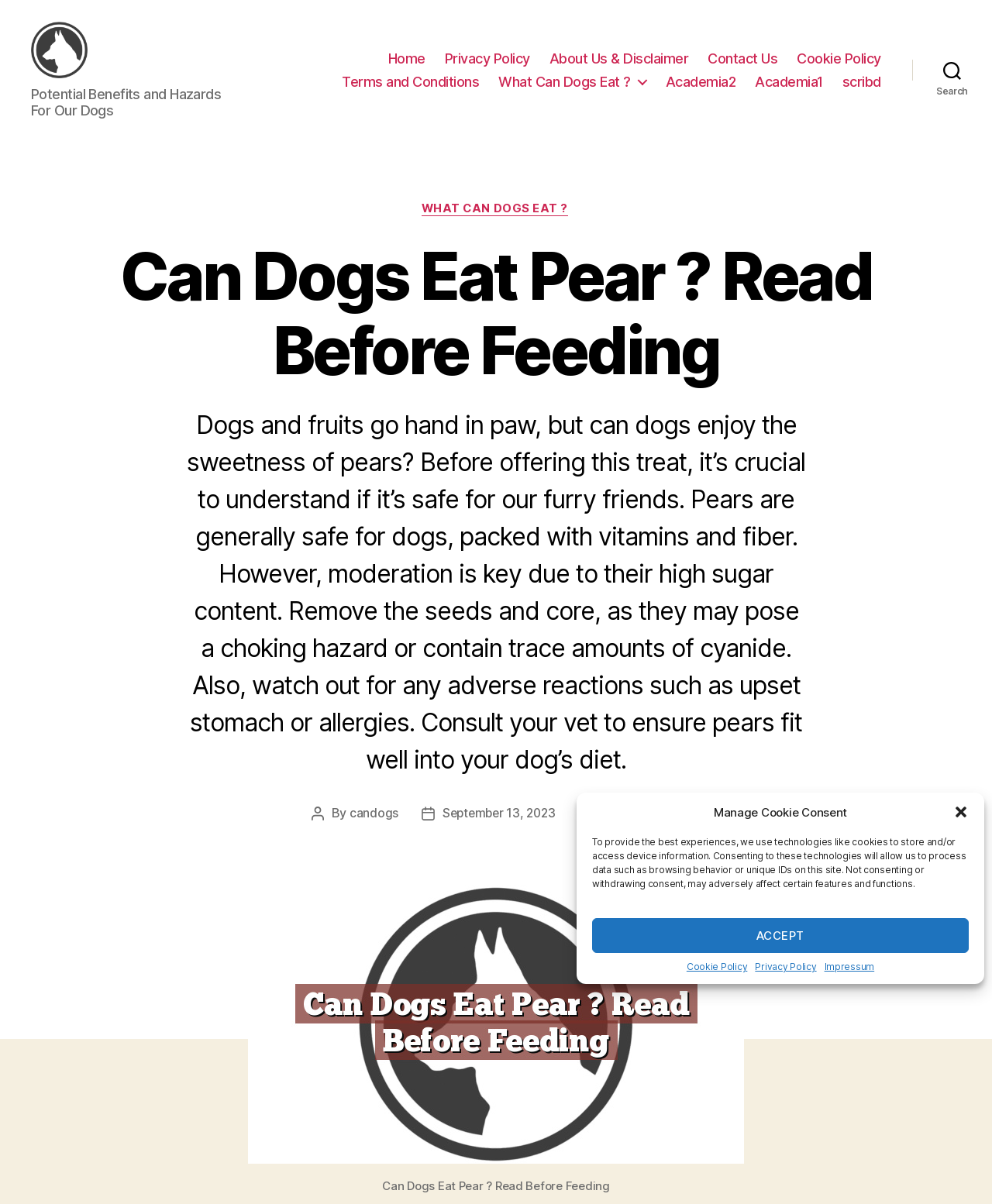Find and indicate the bounding box coordinates of the region you should select to follow the given instruction: "Click on the 'Carpet cleaning' link".

None